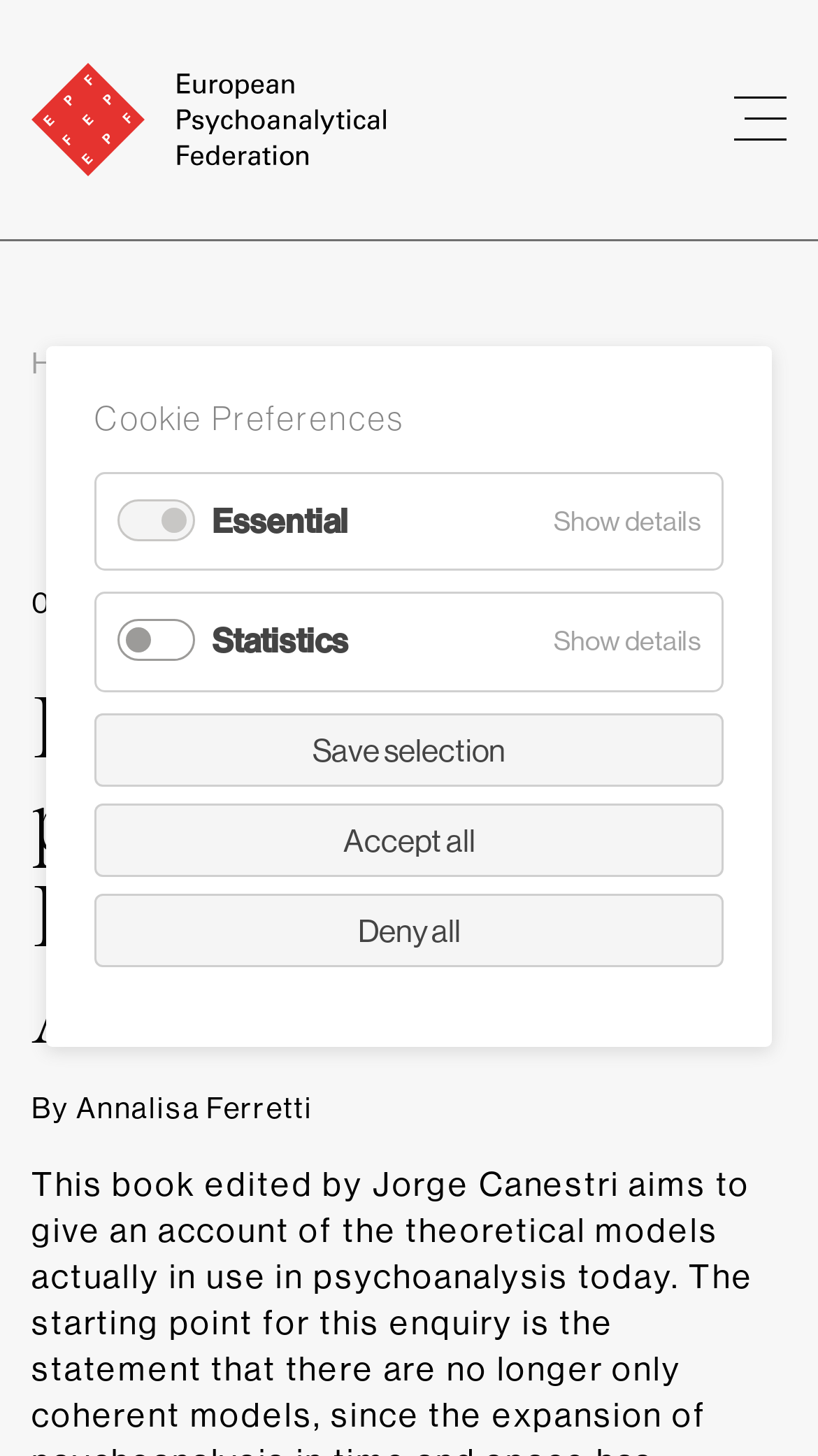Provide the bounding box coordinates for the specified HTML element described in this description: "Publications". The coordinates should be four float numbers ranging from 0 to 1, in the format [left, top, right, bottom].

[0.208, 0.236, 0.428, 0.347]